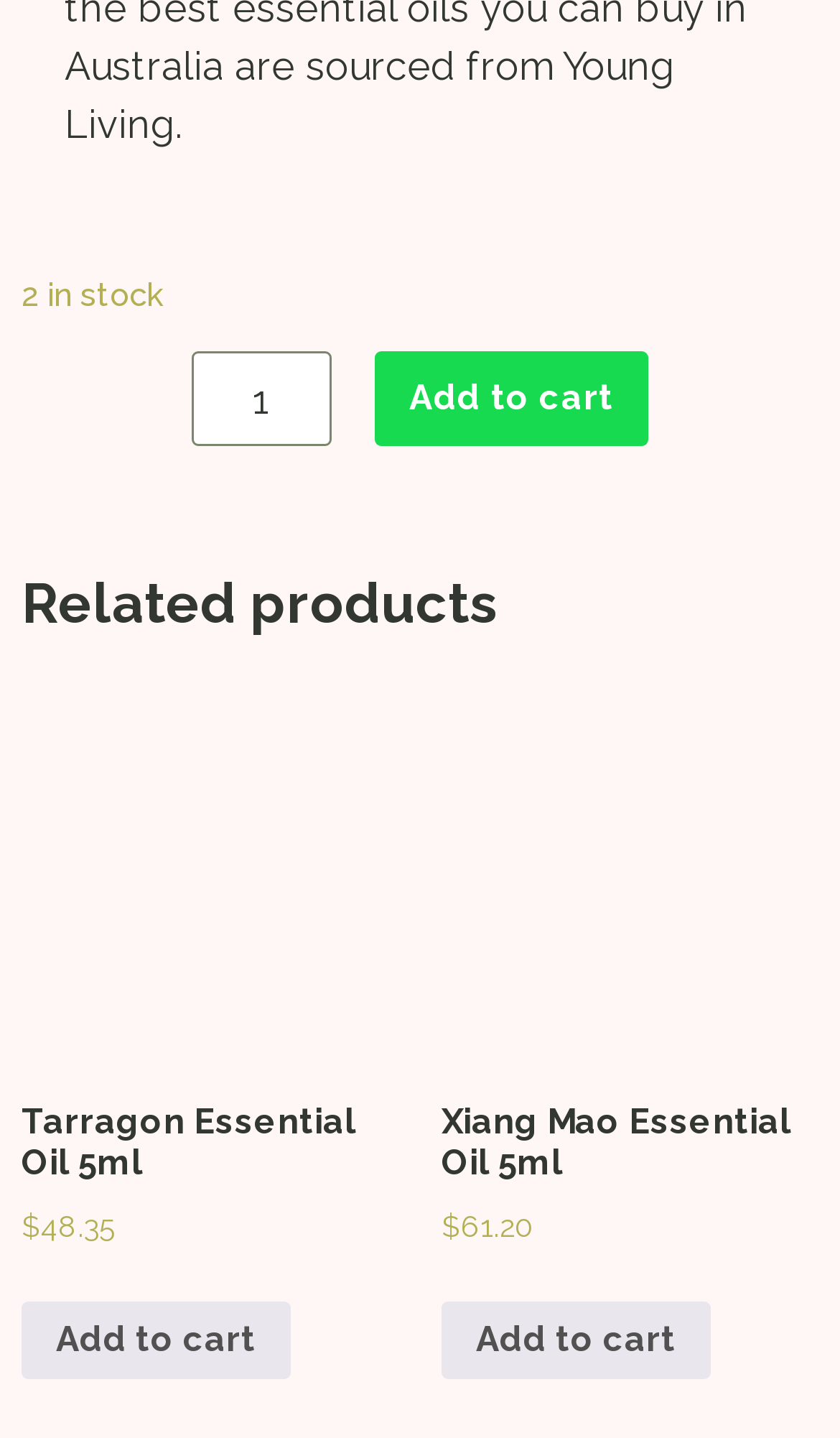Respond to the question below with a single word or phrase:
How many products are in stock?

2